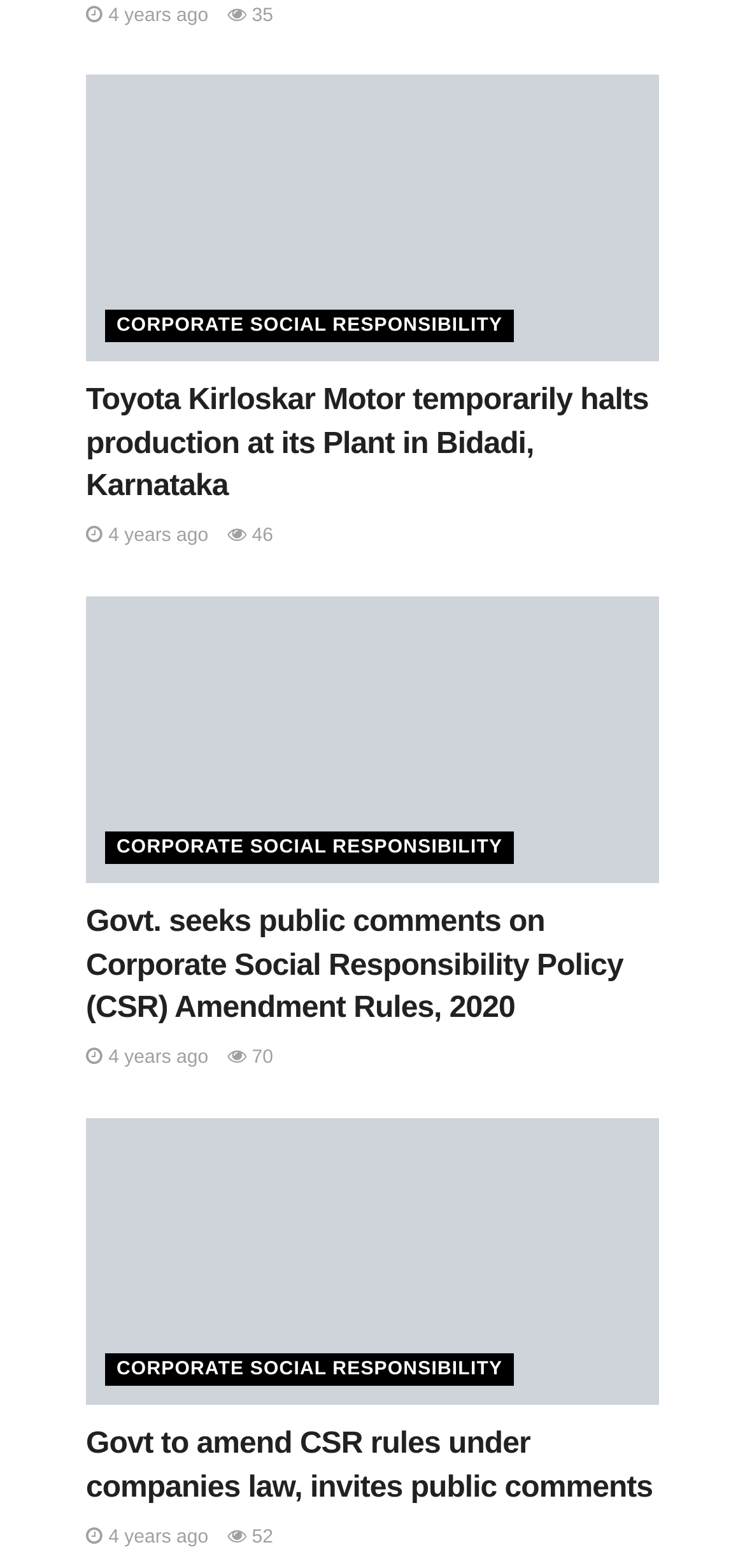Give a one-word or one-phrase response to the question:
What is the source of the articles on this webpage?

India CSR